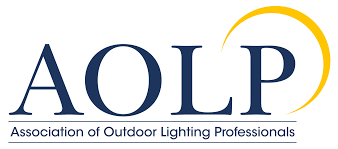What shape is used to symbolize light and illumination?
Please respond to the question with a detailed and informative answer.

The caption describes the logo as having a stylized yellow crescent shape adorning the upper right side, which symbolizes light and illumination, highlighting the organization's focus on outdoor lighting.